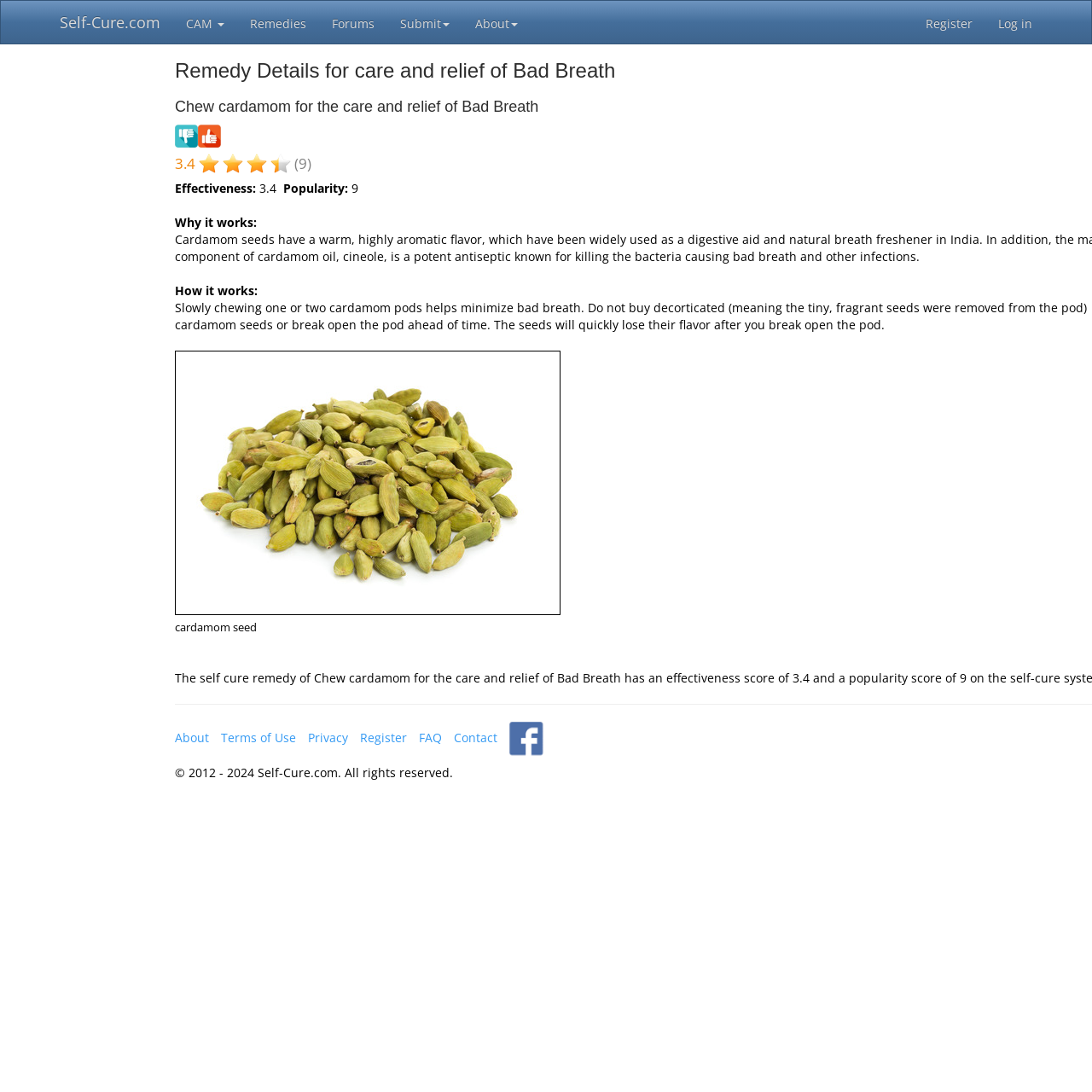What is the effectiveness score of Chew cardamom?
Please respond to the question with as much detail as possible.

The effectiveness score of Chew cardamom can be found in the section where it says 'Effectiveness:' and the score is 3.4, which is displayed next to it.